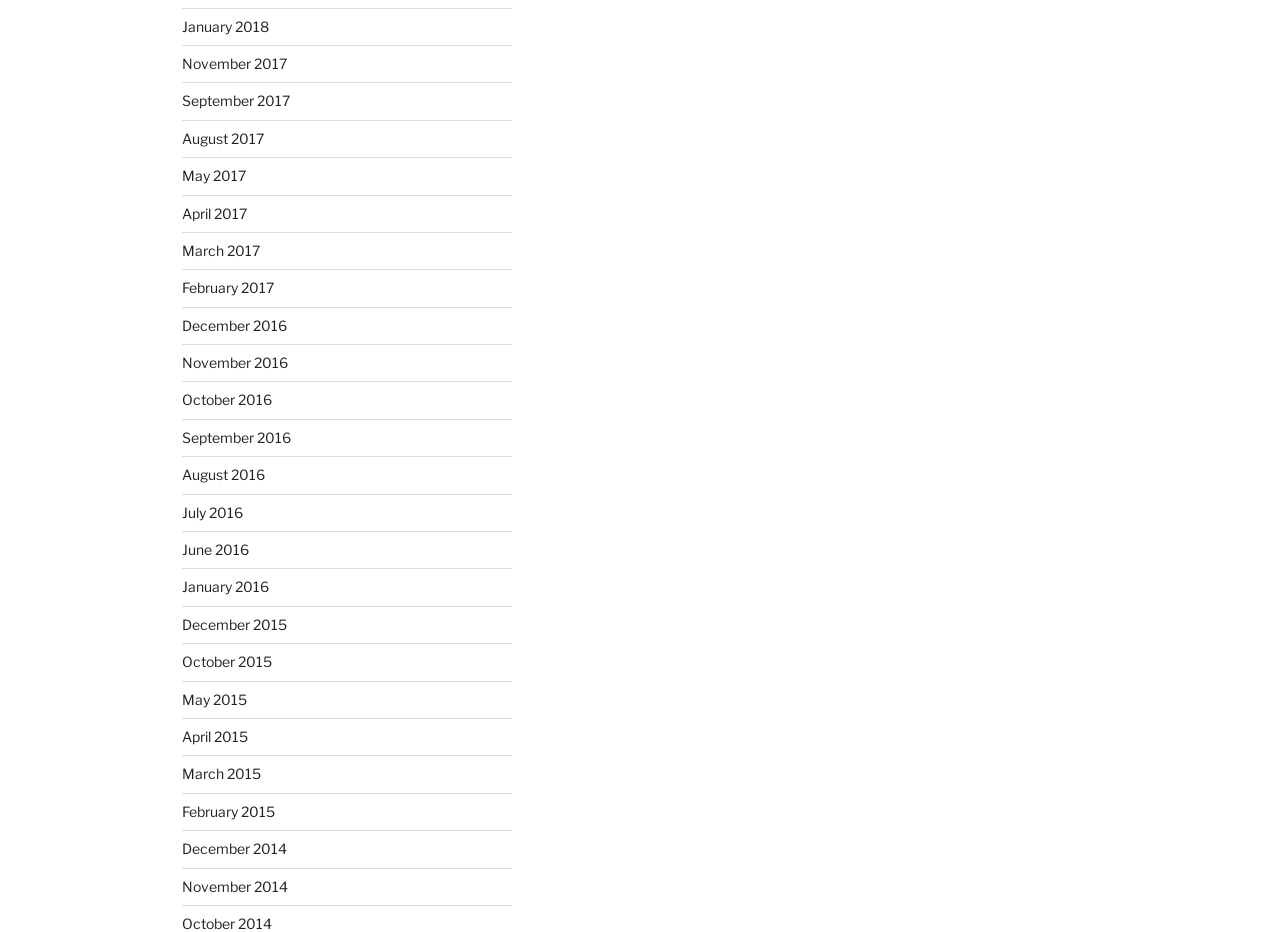Please determine the bounding box coordinates of the element's region to click for the following instruction: "make a payment".

None